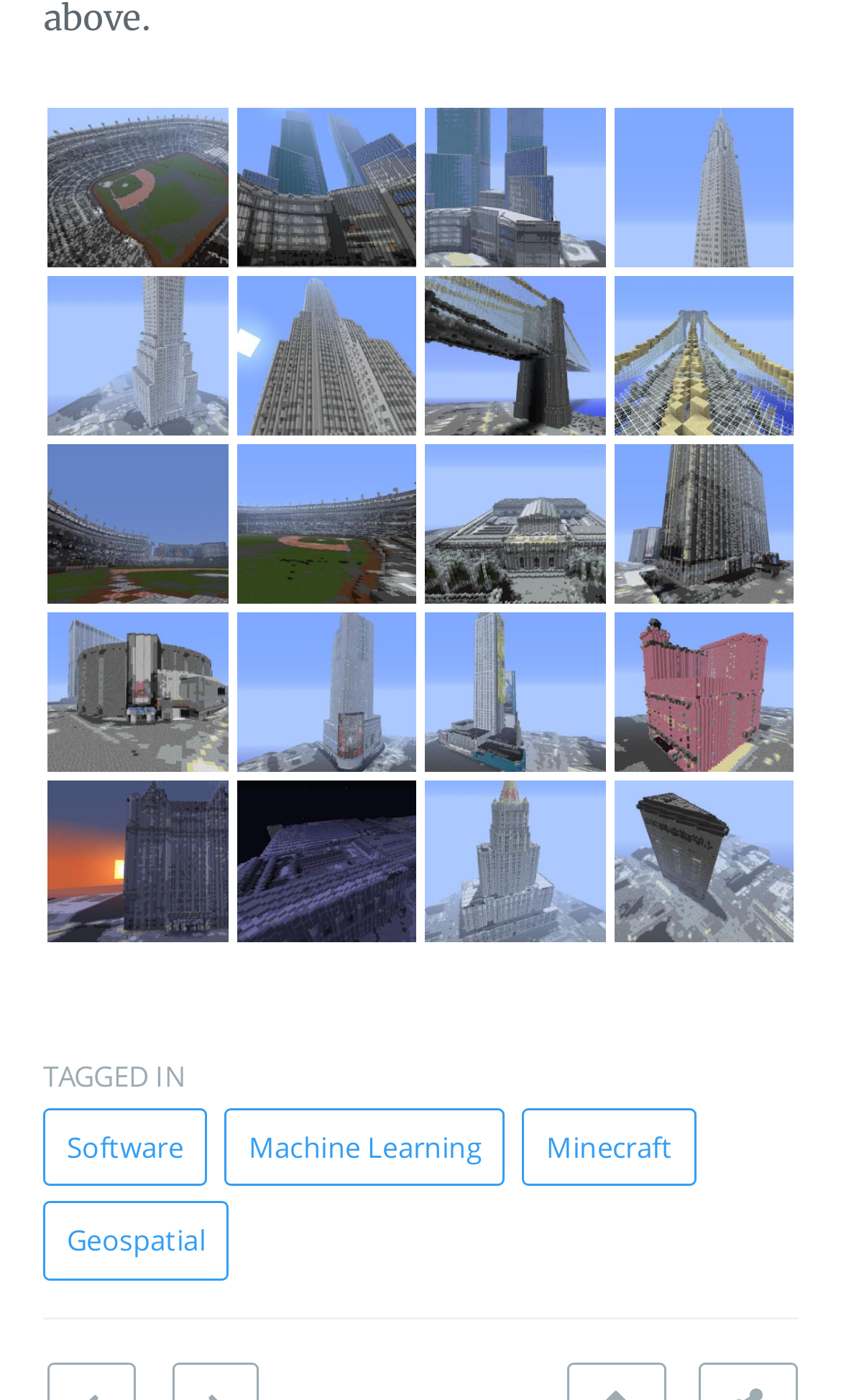How many links are there in the second row?
Based on the image, give a concise answer in the form of a single word or short phrase.

4